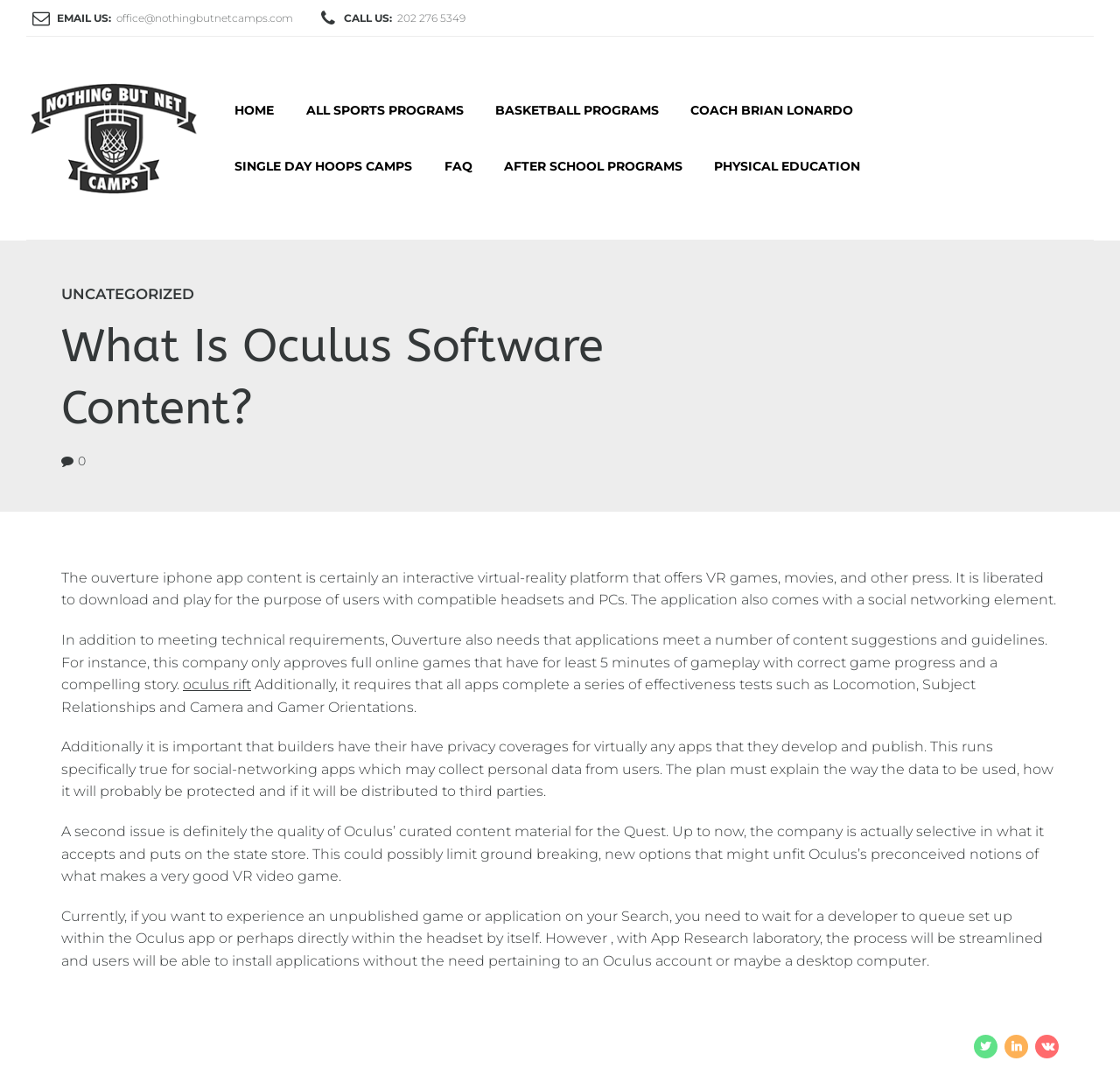Write an exhaustive caption that covers the webpage's main aspects.

The webpage is about Oculus Software Content, with a focus on its features and guidelines. At the top, there are several links to contact the company, including an email address, phone number, and social media icons. Below this, there is a logo for "Nothing But Net" with a link to the homepage.

The main navigation menu is located below the logo, with links to "HOME", "ALL SPORTS PROGRAMS", "BASKETBALL PROGRAMS", "COACH BRIAN LONARDO", and other related pages. 

The main content of the page is an article that explains what Oculus Software Content is, describing it as an interactive virtual-reality platform that offers VR games, movies, and other media. The article also discusses the technical and content guidelines that applications must meet to be approved, including requirements for gameplay, story, and performance tests.

Throughout the article, there are links to related topics, such as "oculus rift". The article also discusses the importance of privacy policies for app developers and the curated content on the Oculus Quest.

At the bottom of the page, there are several social media icons, allowing users to share the content on various platforms.